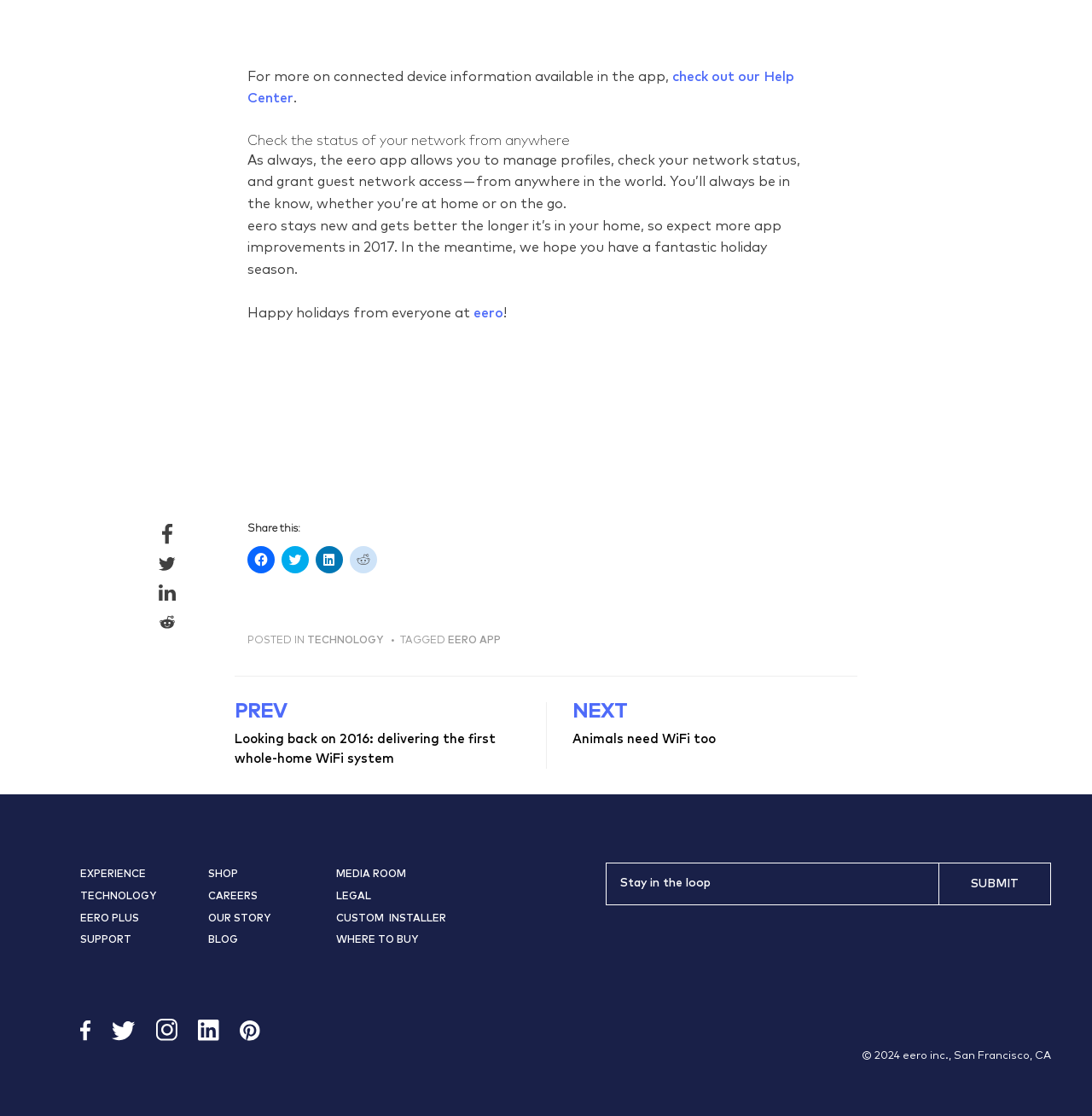Based on the provided description, "name="EMAIL" placeholder="Stay in the loop"", find the bounding box of the corresponding UI element in the screenshot.

[0.554, 0.773, 0.859, 0.811]